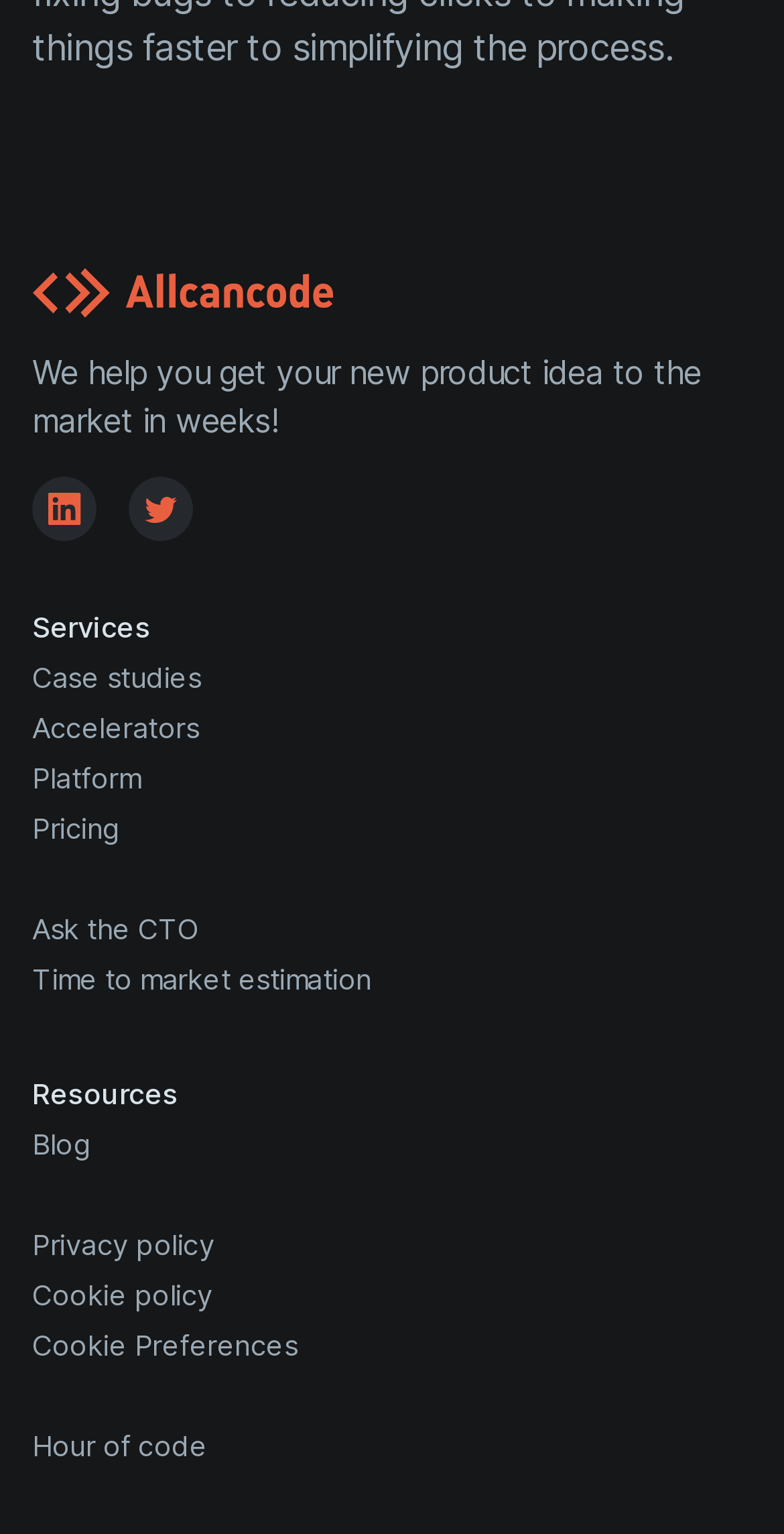Could you indicate the bounding box coordinates of the region to click in order to complete this instruction: "Visit the 'Case studies' page".

[0.041, 0.43, 0.257, 0.452]